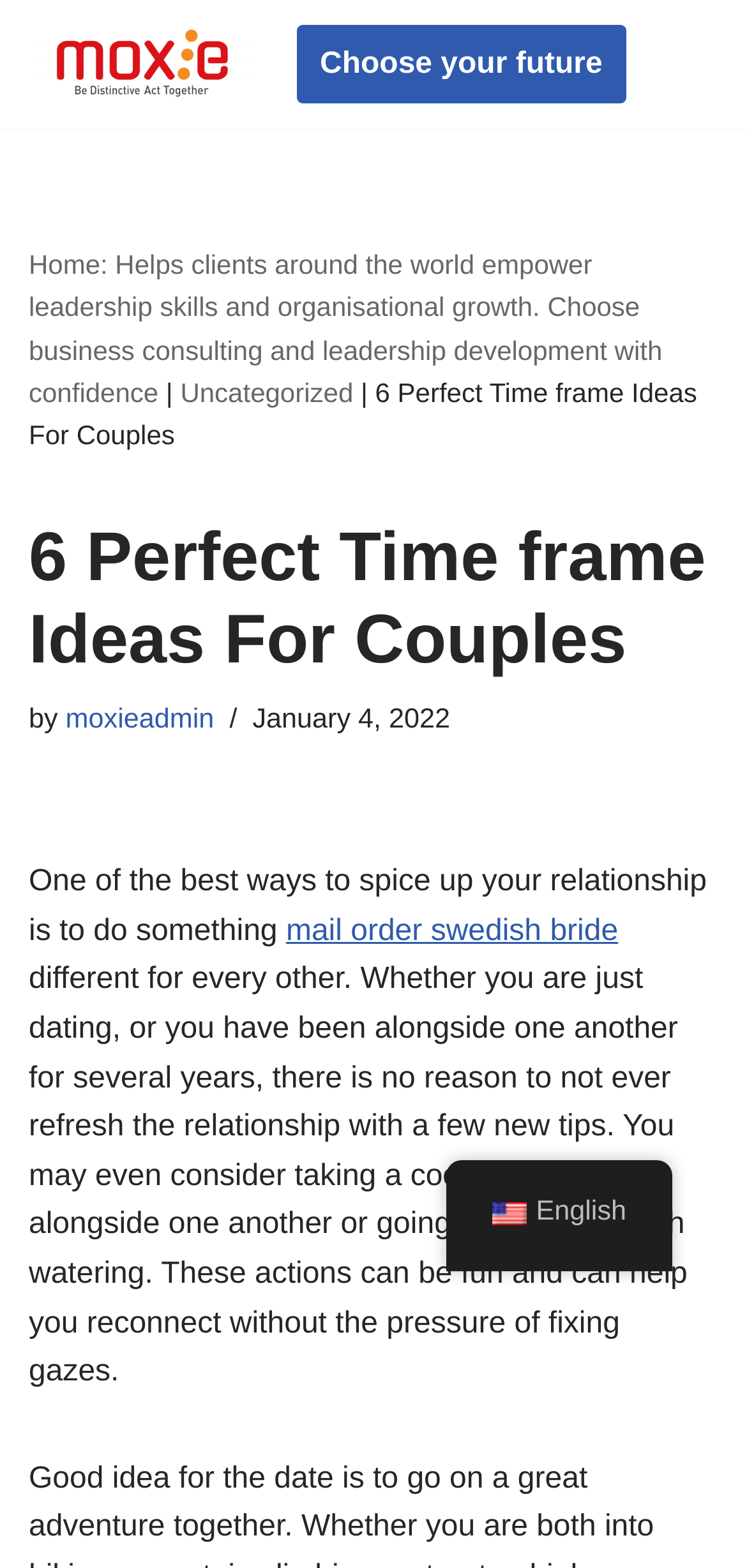Please specify the bounding box coordinates of the clickable region necessary for completing the following instruction: "Read the article about '6 Perfect Time frame Ideas For Couples'". The coordinates must consist of four float numbers between 0 and 1, i.e., [left, top, right, bottom].

[0.038, 0.328, 0.962, 0.434]